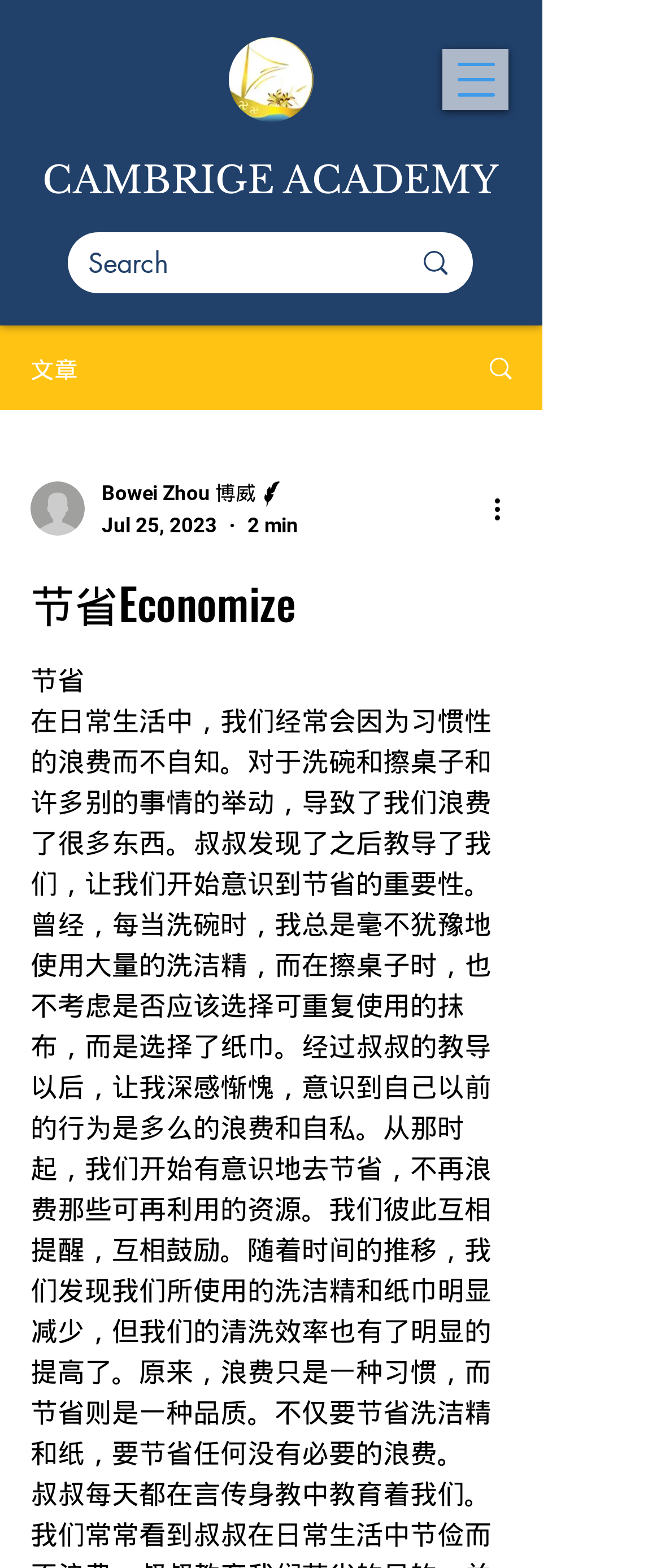Who is the author of the article?
Using the image, give a concise answer in the form of a single word or short phrase.

Bowei Zhou